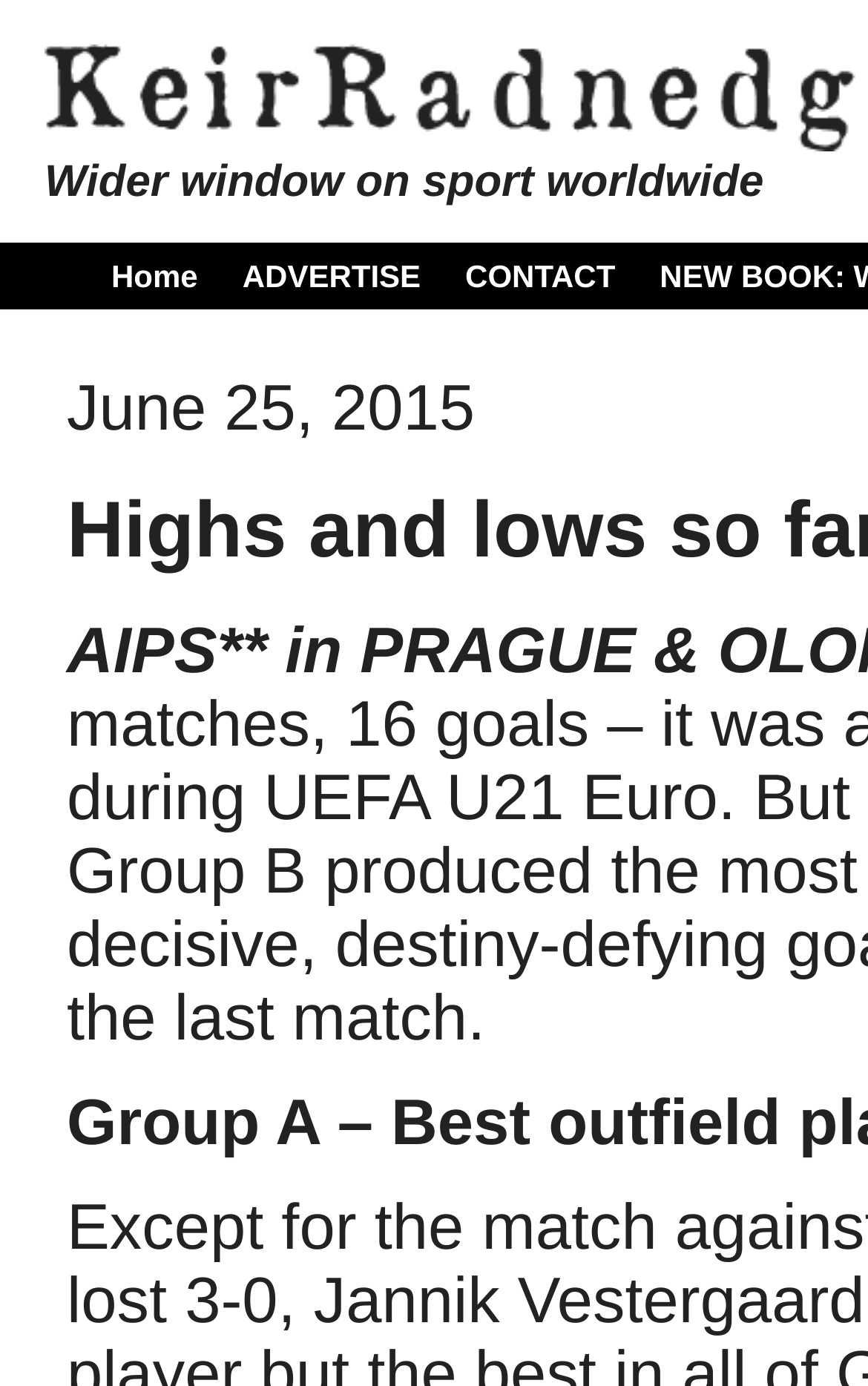Extract the bounding box coordinates for the UI element described by the text: "Tree Service Fort Worth TX". The coordinates should be in the form of [left, top, right, bottom] with values between 0 and 1.

None